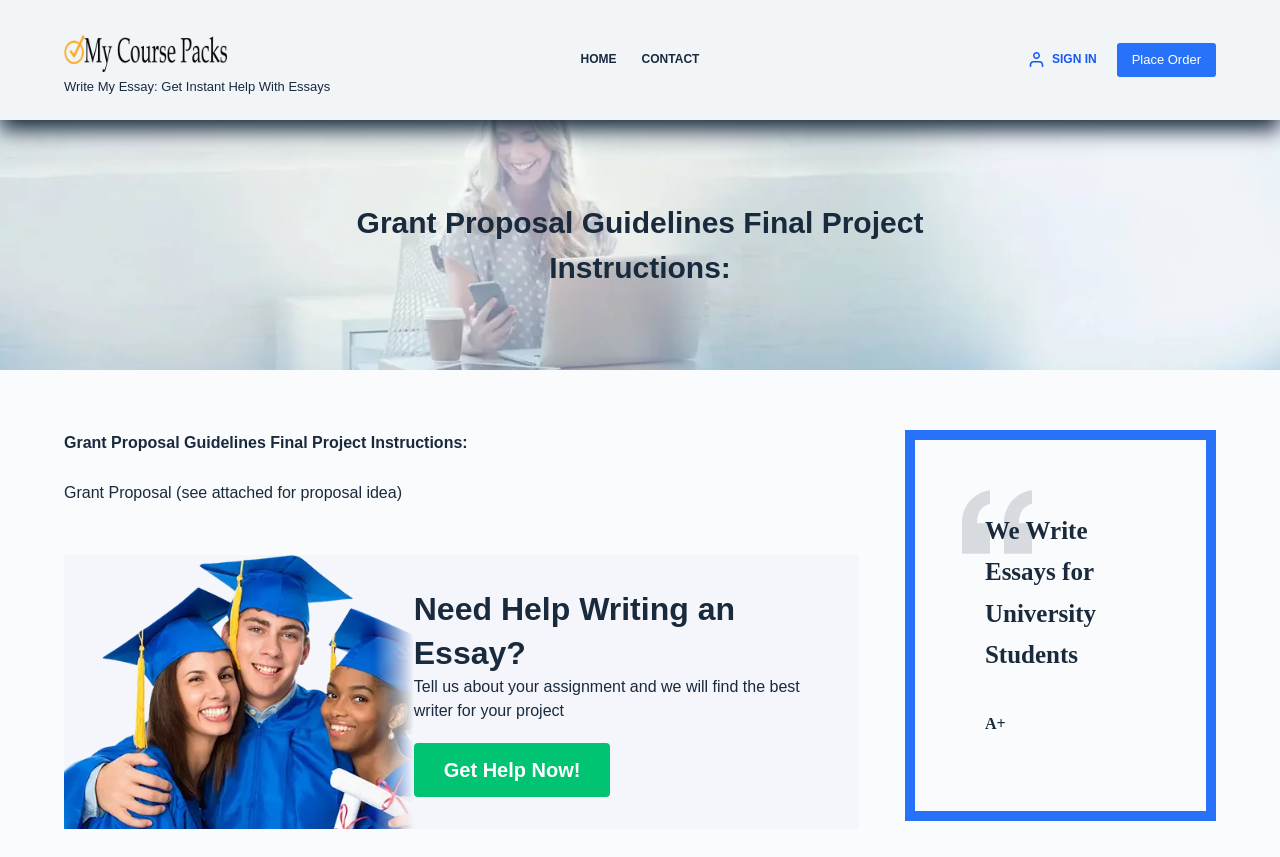What is the rating mentioned in the blockquote?
Answer the question in a detailed and comprehensive manner.

The rating mentioned in the blockquote is 'A+', which is located inside a blockquote that mentions essay writing services for university students. The blockquote is situated in the lower-right corner of the webpage.